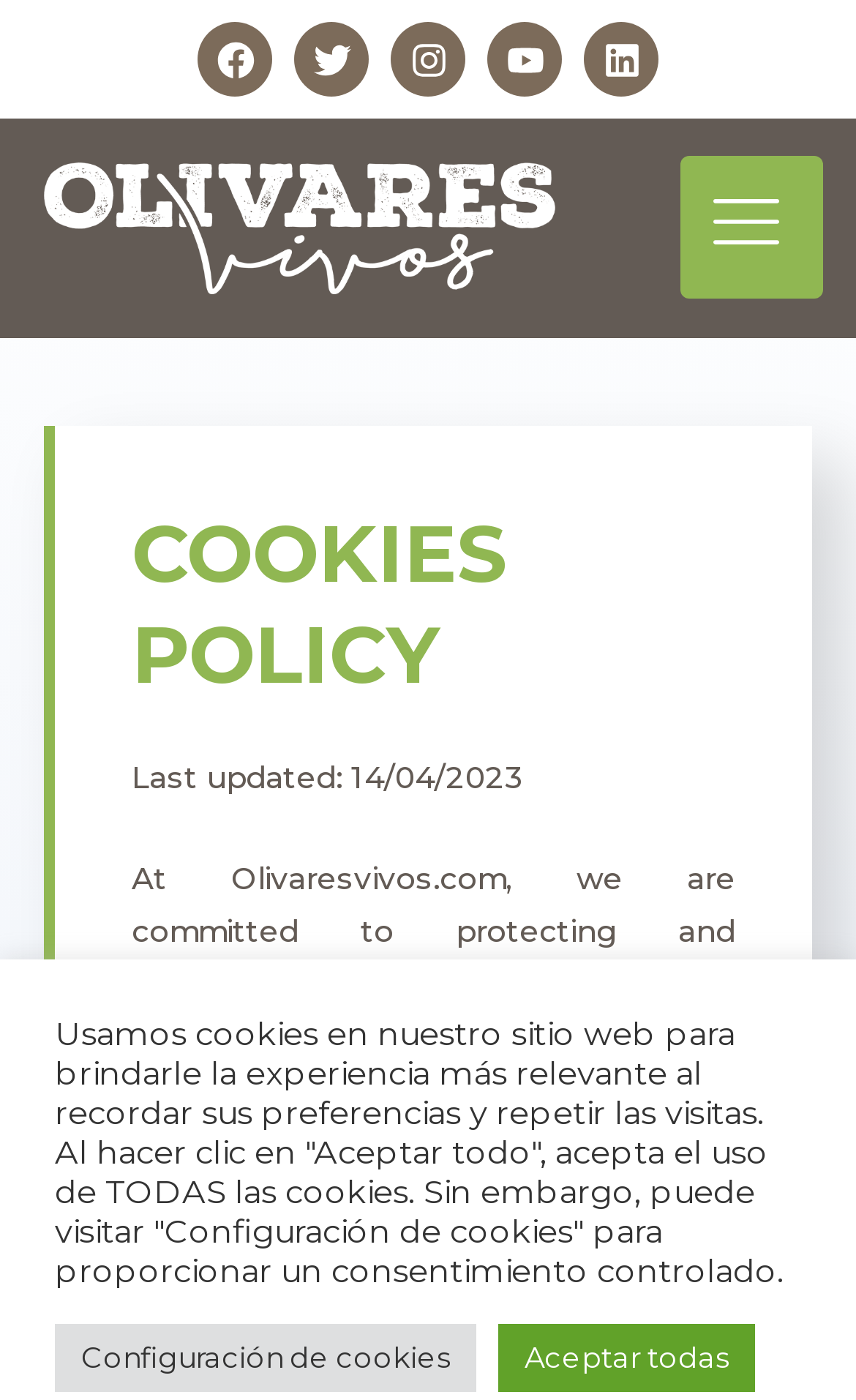Identify the bounding box coordinates for the UI element mentioned here: "Aceptar todas". Provide the coordinates as four float values between 0 and 1, i.e., [left, top, right, bottom].

[0.582, 0.946, 0.882, 0.994]